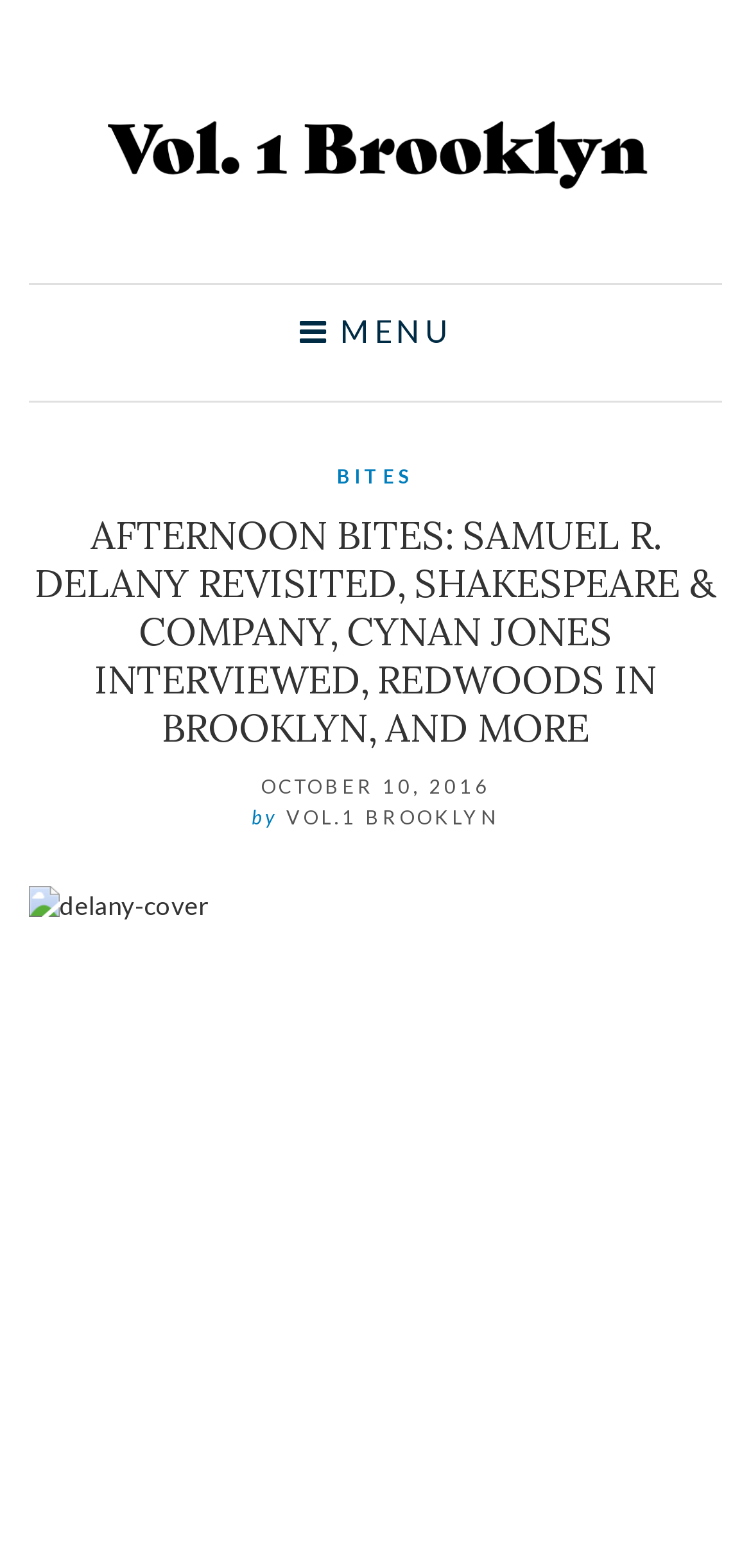Who is the author of the article?
Using the screenshot, give a one-word or short phrase answer.

VOL.1 BROOKLYN